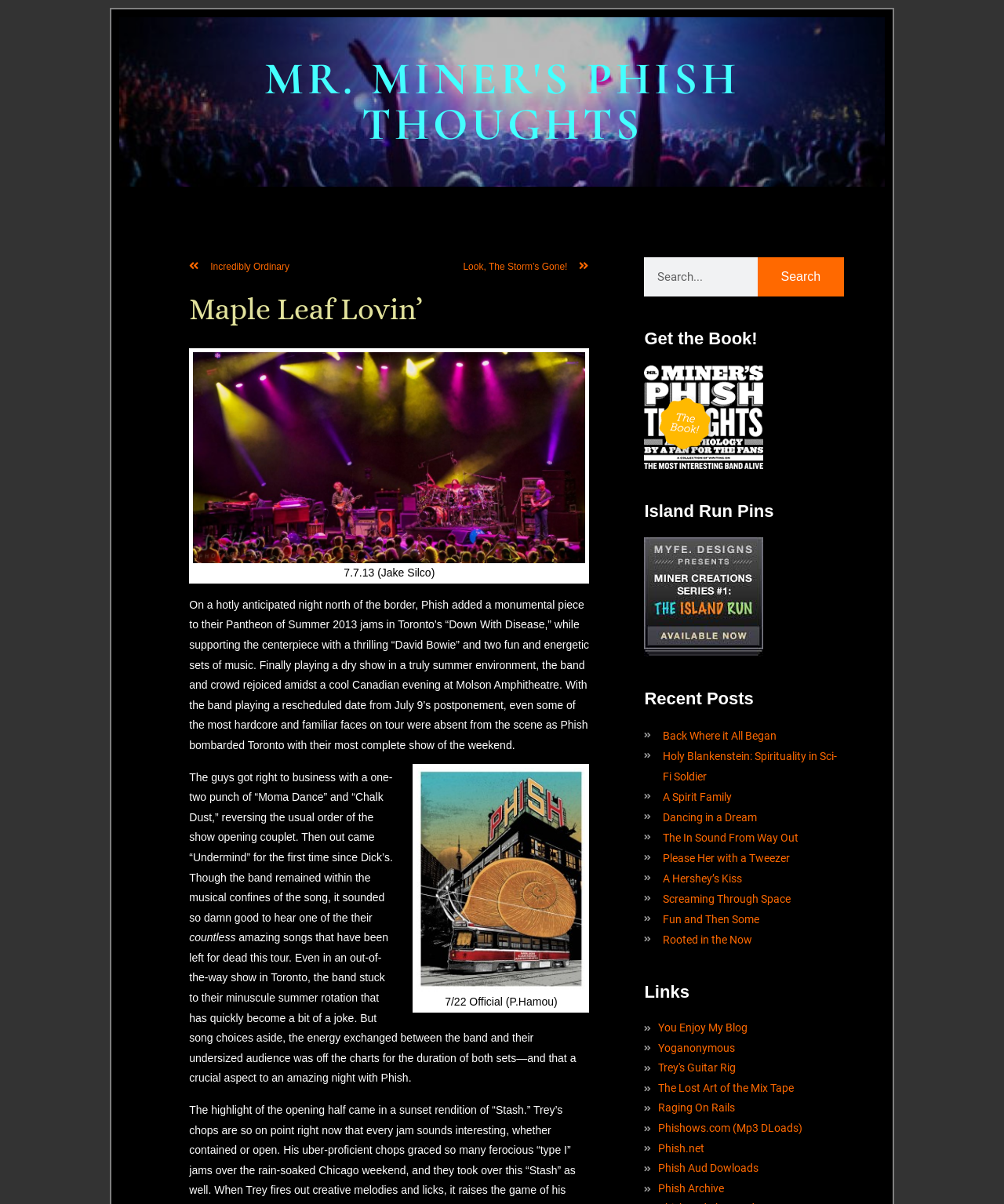How many links are in the 'Recent Posts' section?
Refer to the image and provide a one-word or short phrase answer.

9